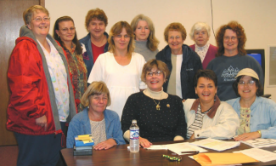Respond with a single word or phrase to the following question:
What is the color of the doors in the backdrop?

Wooden